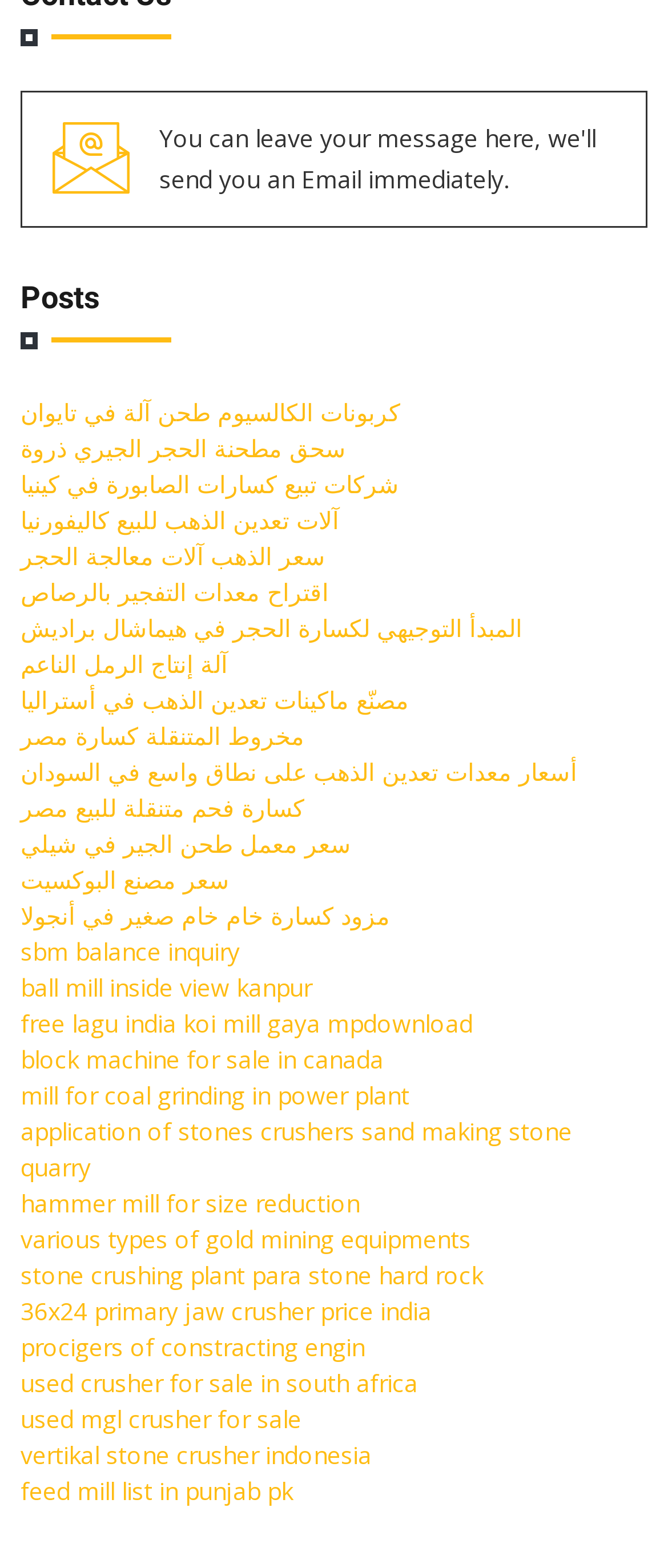From the element description: "sbm balance inquiry", extract the bounding box coordinates of the UI element. The coordinates should be expressed as four float numbers between 0 and 1, in the order [left, top, right, bottom].

[0.031, 0.596, 0.359, 0.616]